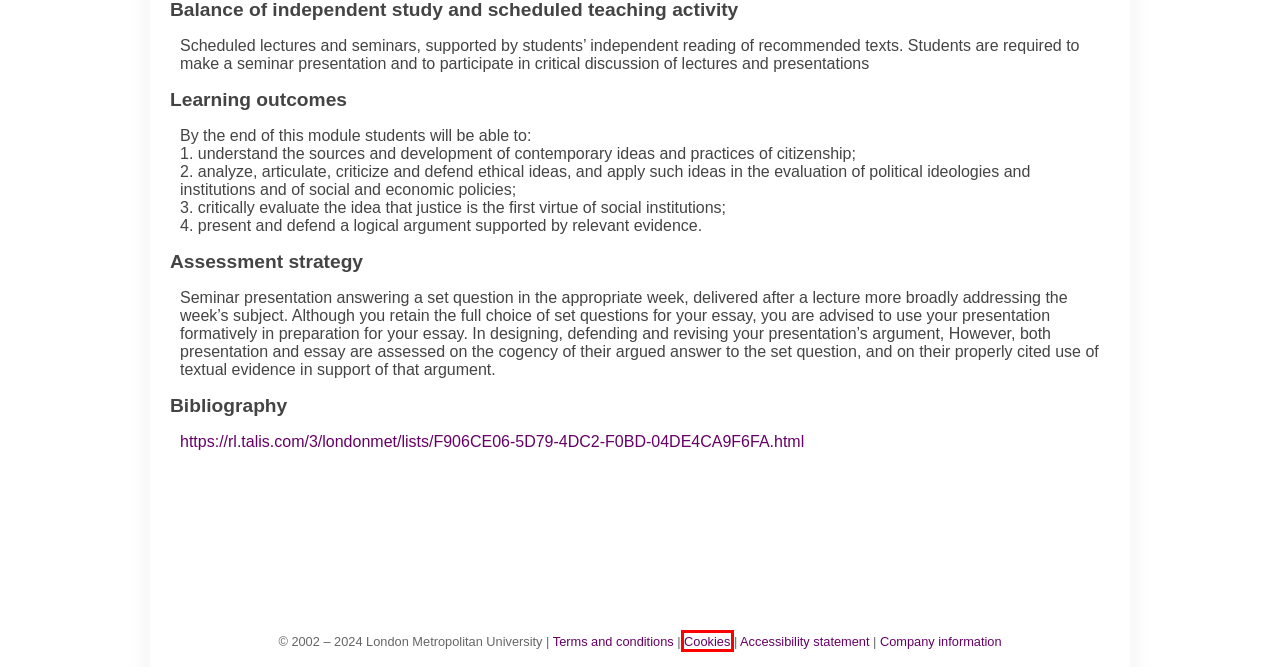You have a screenshot of a webpage with a red rectangle bounding box around an element. Identify the best matching webpage description for the new page that appears after clicking the element in the bounding box. The descriptions are:
A. Cookies - London Metropolitan University
B. Company information - London Metropolitan University
C. Accessibility statement - London Metropolitan University
D. Email: Outlook (Microsoft 365 email) - Student Zone
E. Personal timetables - Student Zone
F. Weblearn: Virtual Learning Environment - Student Zone
G. Module catalogue: GI7040/module-catalogue
H. Copyright and disclaimer notice - London Metropolitan University

A